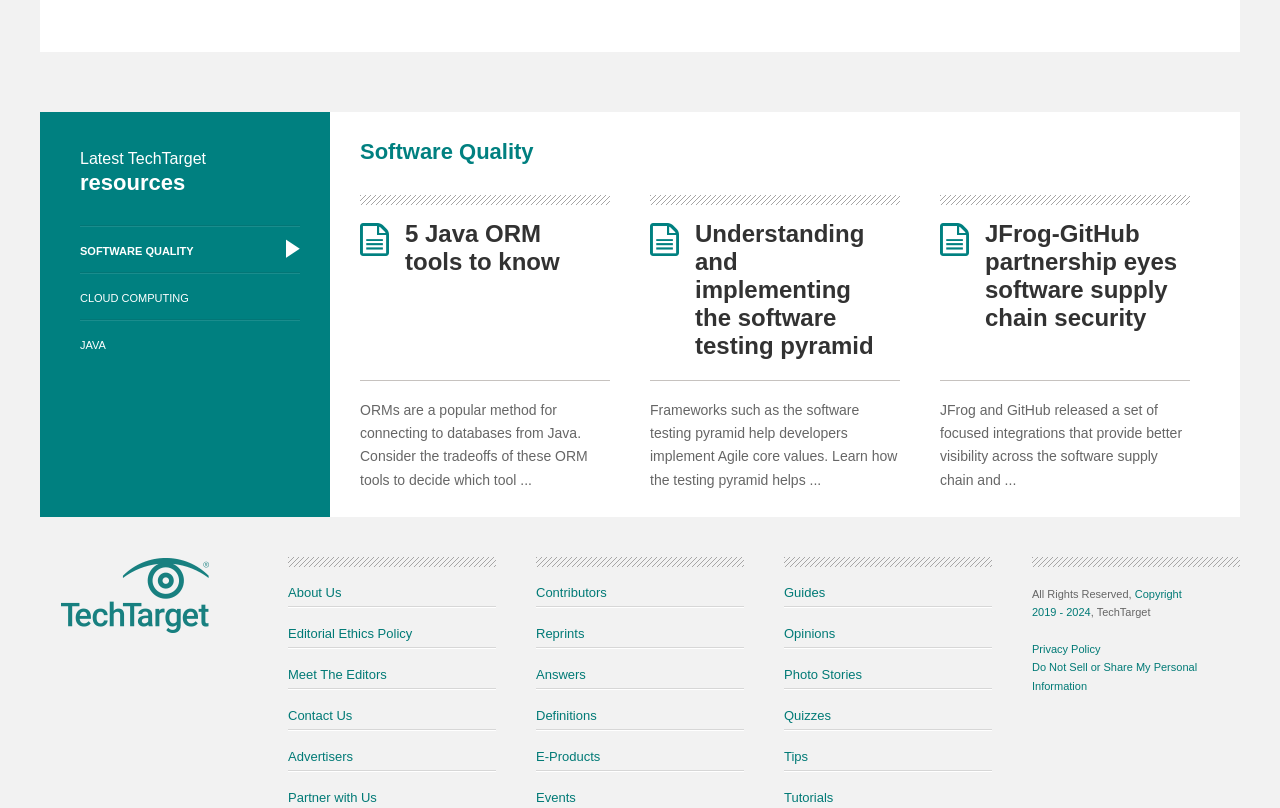Given the element description Java, identify the bounding box coordinates for the UI element on the webpage screenshot. The format should be (top-left x, top-left y, bottom-right x, bottom-right y), with values between 0 and 1.

[0.062, 0.028, 0.234, 0.085]